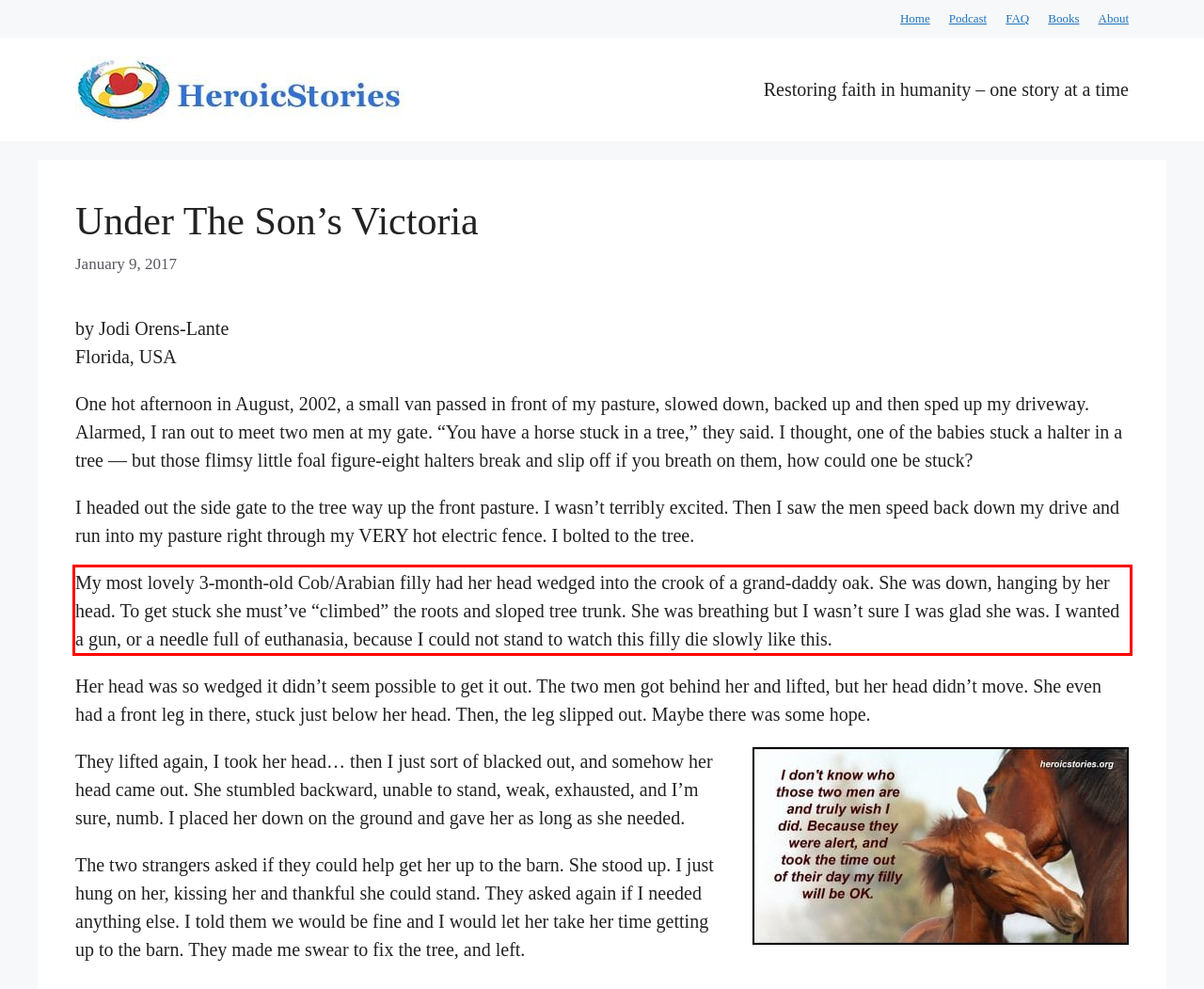From the given screenshot of a webpage, identify the red bounding box and extract the text content within it.

My most lovely 3-month-old Cob/Arabian filly had her head wedged into the crook of a grand-daddy oak. She was down, hanging by her head. To get stuck she must’ve “climbed” the roots and sloped tree trunk. She was breathing but I wasn’t sure I was glad she was. I wanted a gun, or a needle full of euthanasia, because I could not stand to watch this filly die slowly like this.